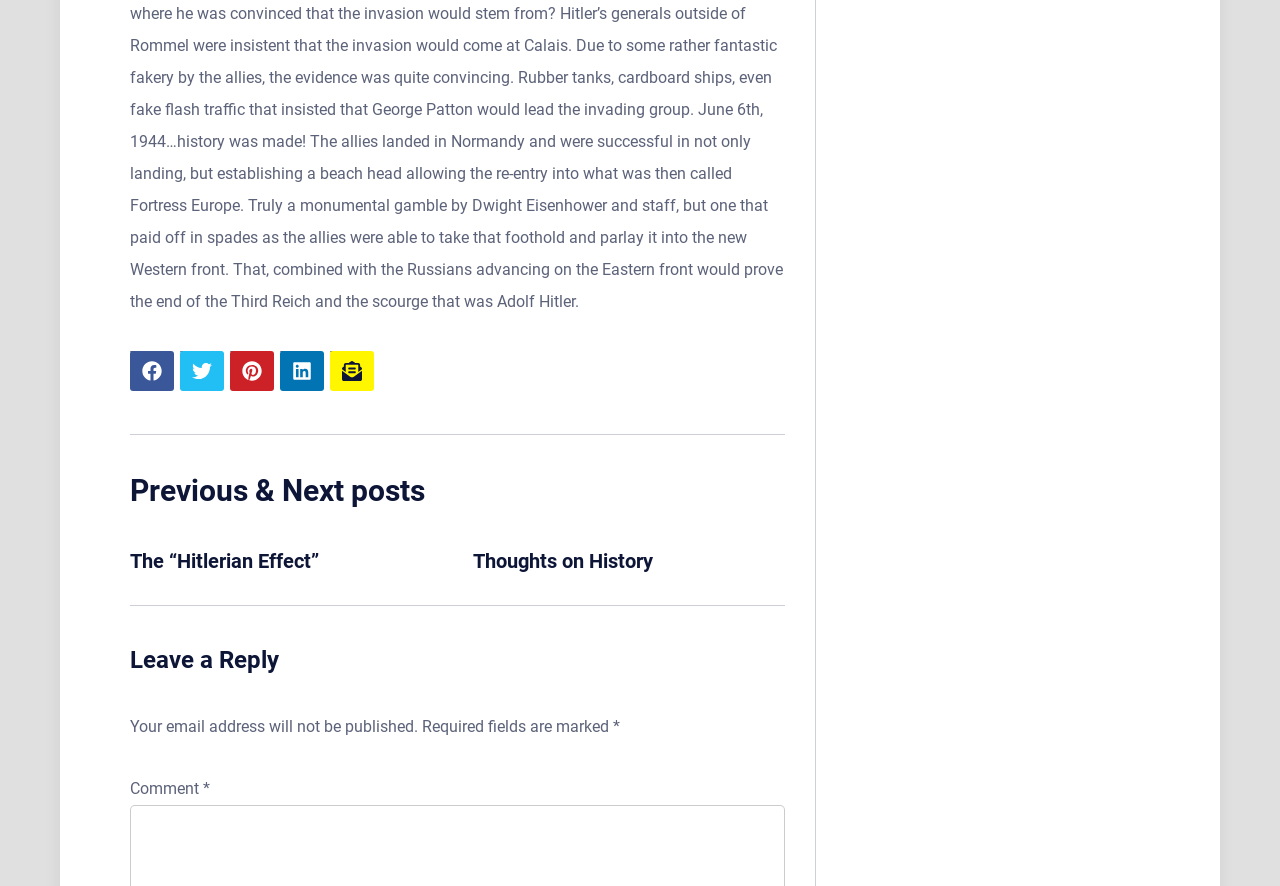Provide a one-word or short-phrase response to the question:
What is the email address policy for commenting?

Will not be published